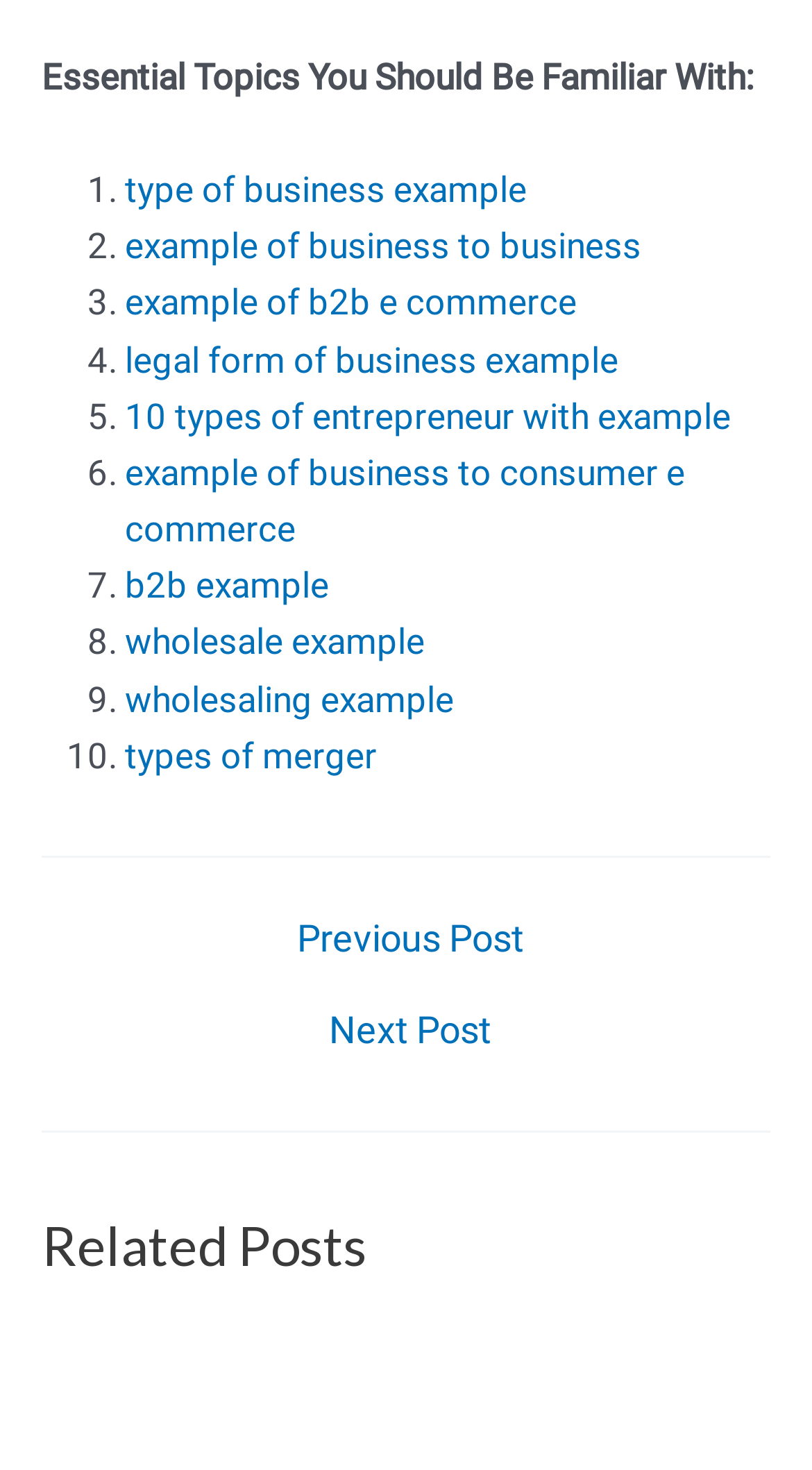Use one word or a short phrase to answer the question provided: 
How many list markers are there?

10